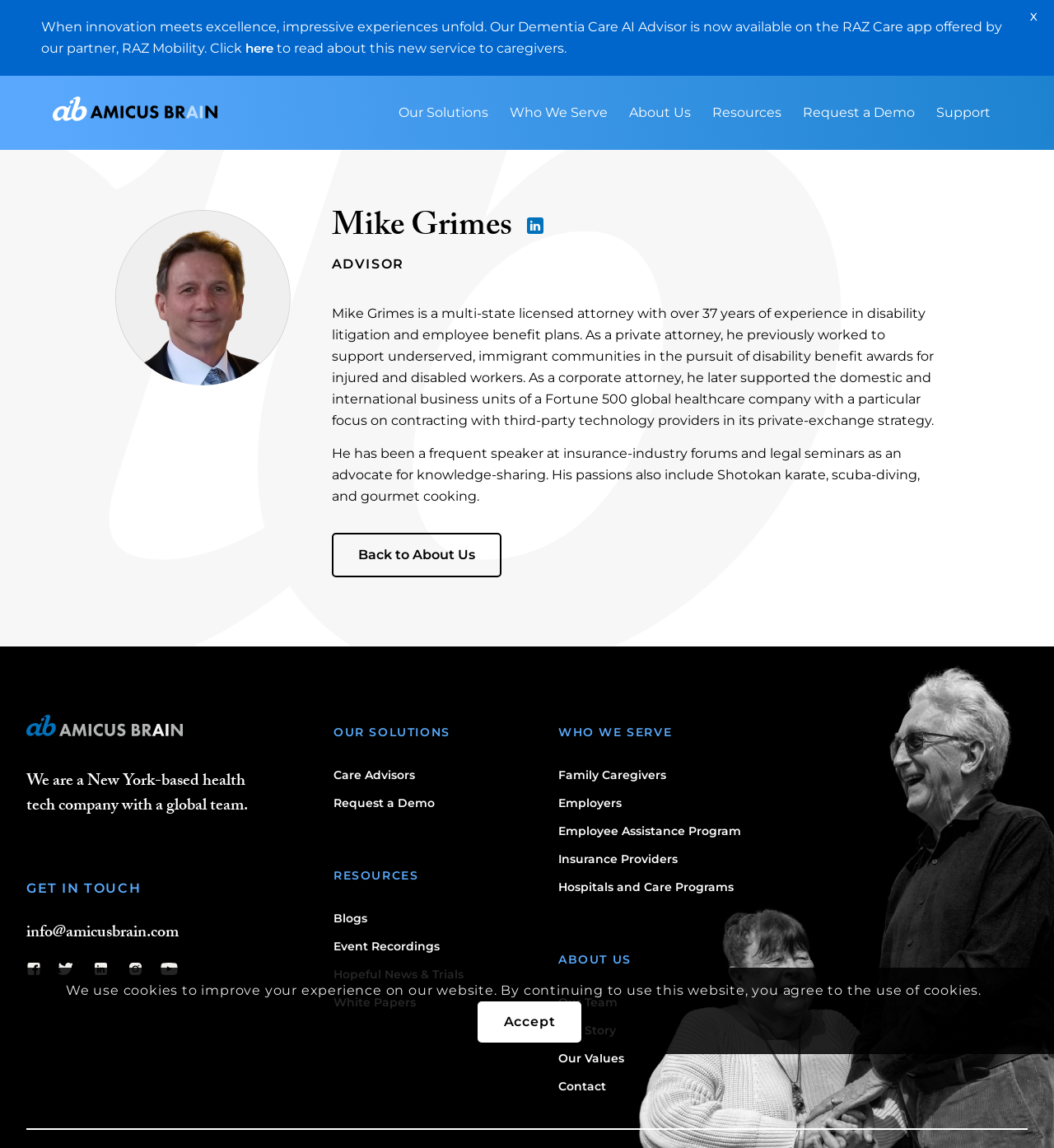Determine the bounding box of the UI component based on this description: "Our Solutions". The bounding box coordinates should be four float values between 0 and 1, i.e., [left, top, right, bottom].

[0.316, 0.631, 0.427, 0.644]